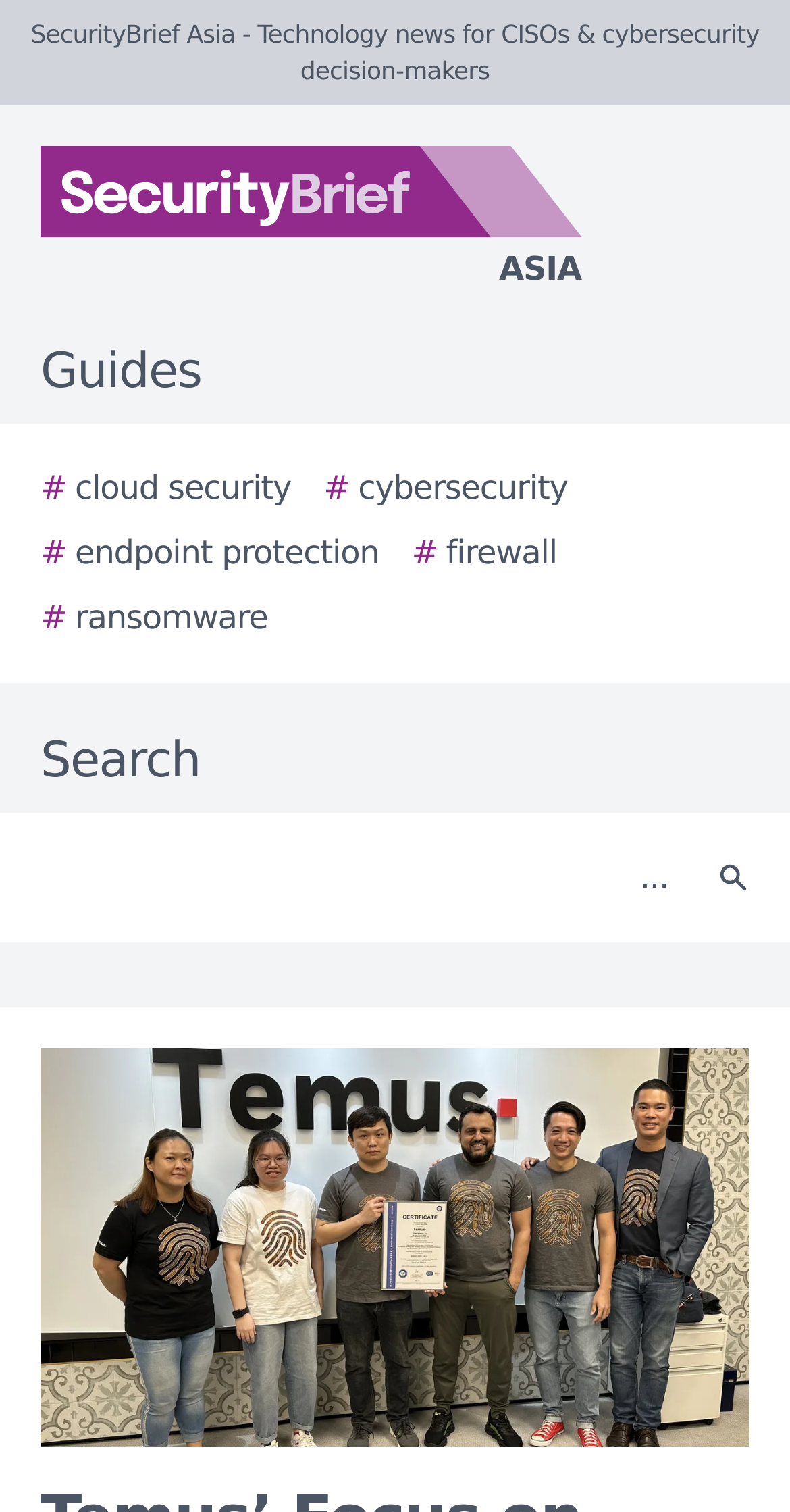Produce an elaborate caption capturing the essence of the webpage.

The webpage is focused on digital safety and cybersecurity, with a prominent title "Temus' Focus on Secure Digital Transformation in the Age of AI". At the top-left corner, there is a logo of SecurityBrief Asia, accompanied by a text "SecurityBrief Asia - Technology news for CISOs & cybersecurity decision-makers". 

Below the logo, there are several links to guides and topics related to cybersecurity, including cloud security, cybersecurity, endpoint protection, firewall, and ransomware. These links are arranged horizontally, with the first link "Guides" on the left, followed by the other links in a row.

On the right side of the page, there is a search bar with a label "Search" and a search button. The search bar is accompanied by a small icon. 

The main content of the page is an exclusive interview with Temus' Associate IT Director, who shares the firm's strategies for digital safety. The interview is accompanied by a story image that takes up most of the page's width.